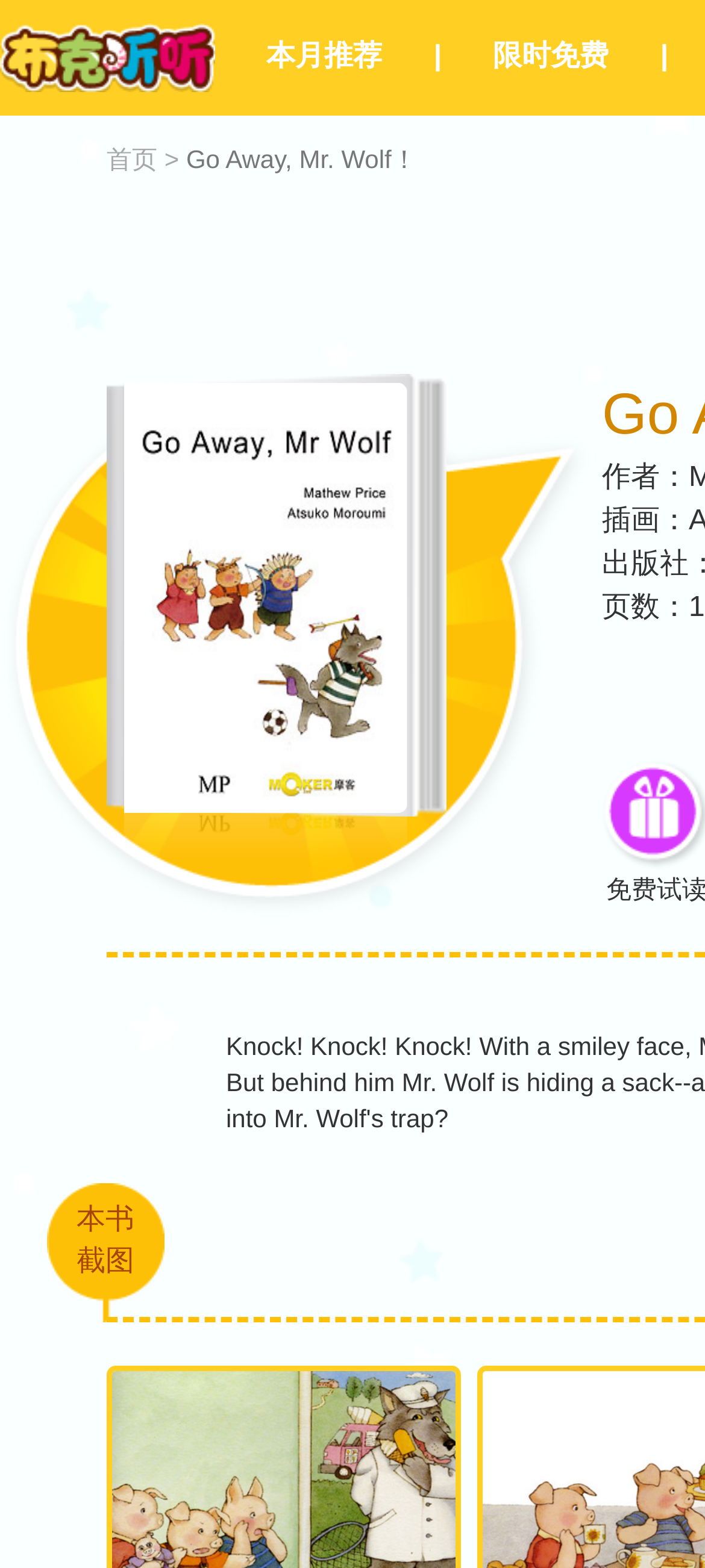Explain in detail what you observe on this webpage.

This webpage is a multimedia animation book reading platform designed for children aged 3-12. At the top-left corner, there is a link with an accompanying image, which appears to be a logo or a banner. To the right of this, there are three links: "本月推荐" (Recommended for this month), "限时免费" (Limited-time free), and a separator in between.

Below these links, there is a navigation menu with a "首页" (Home) link, followed by a "Go Away, Mr. Wolf！" title, which is the focus of the page. This title is accompanied by a link with an image, which is likely a book cover or a related graphic.

On the right side of the page, there are three lines of text providing information about the book, including the author, illustrator, and number of pages. At the bottom-left corner, there is a "截图" (Screenshot) label.

Overall, the webpage appears to be a book details page, providing information and multimedia content related to the book "Go Away, Mr. Wolf！".